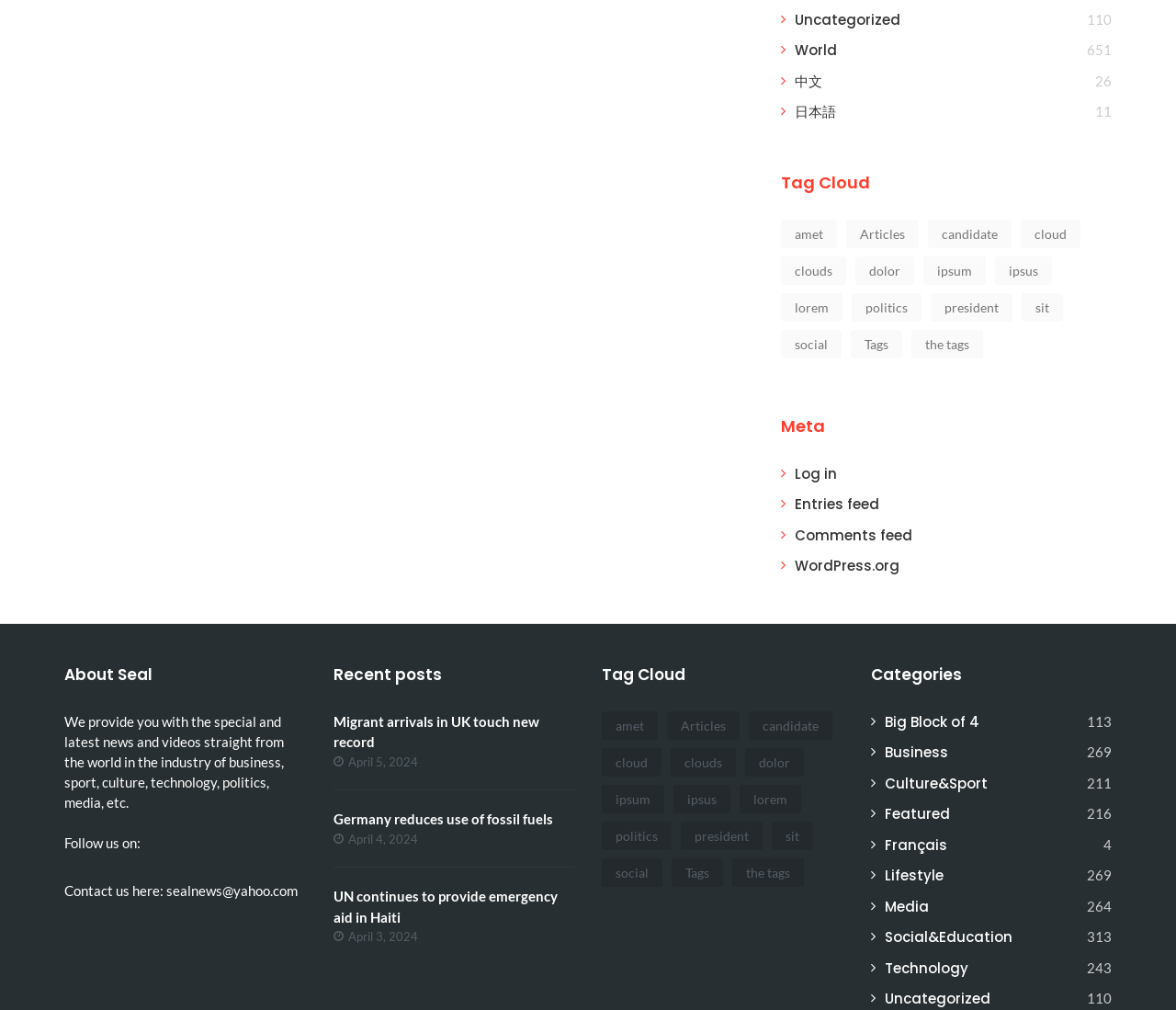Answer this question using a single word or a brief phrase:
What are the categories of news articles on this website?

Big Block of 4, Business, Culture&Sport, etc.